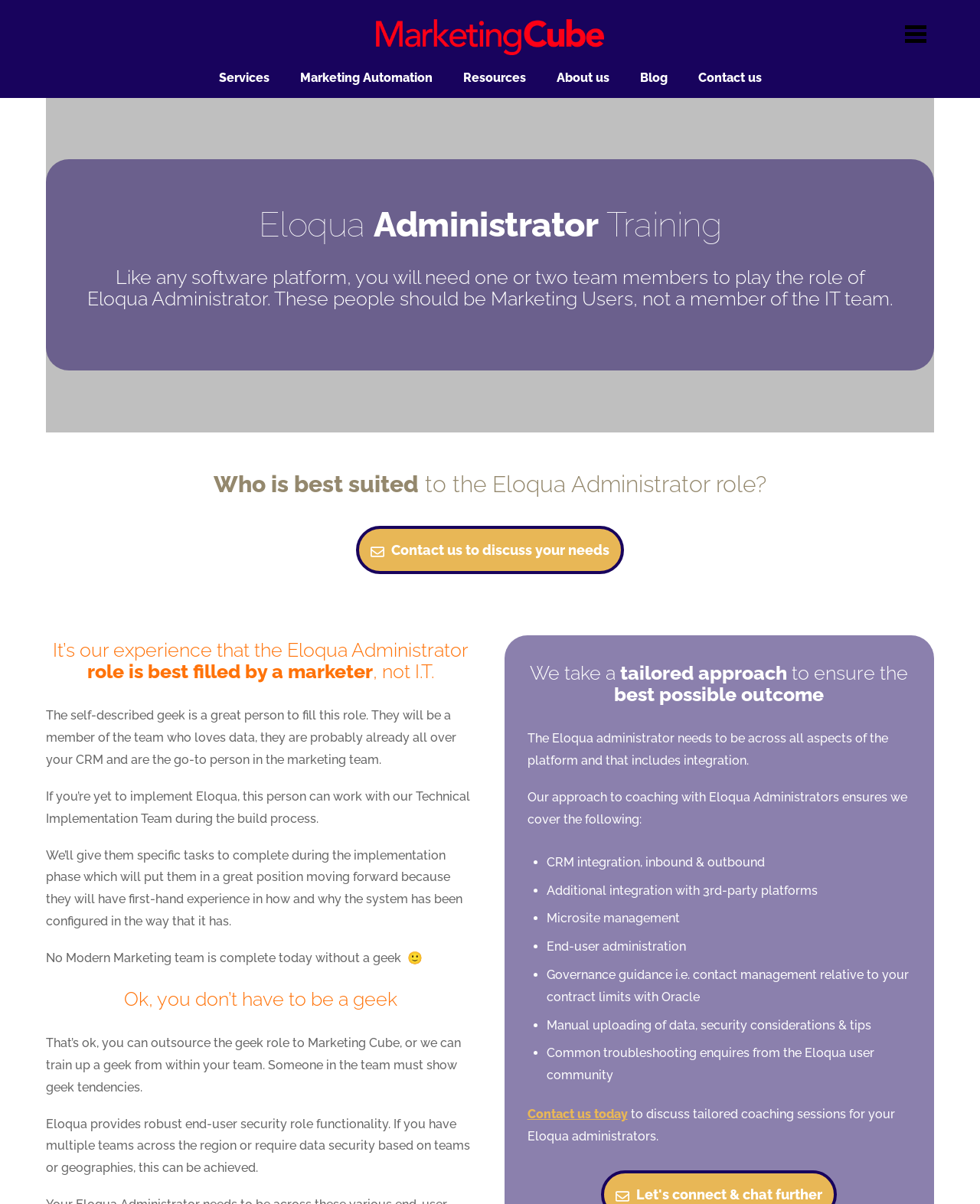Indicate the bounding box coordinates of the element that needs to be clicked to satisfy the following instruction: "Click the 'Contact us' link". The coordinates should be four float numbers between 0 and 1, i.e., [left, top, right, bottom].

[0.696, 0.052, 0.793, 0.078]